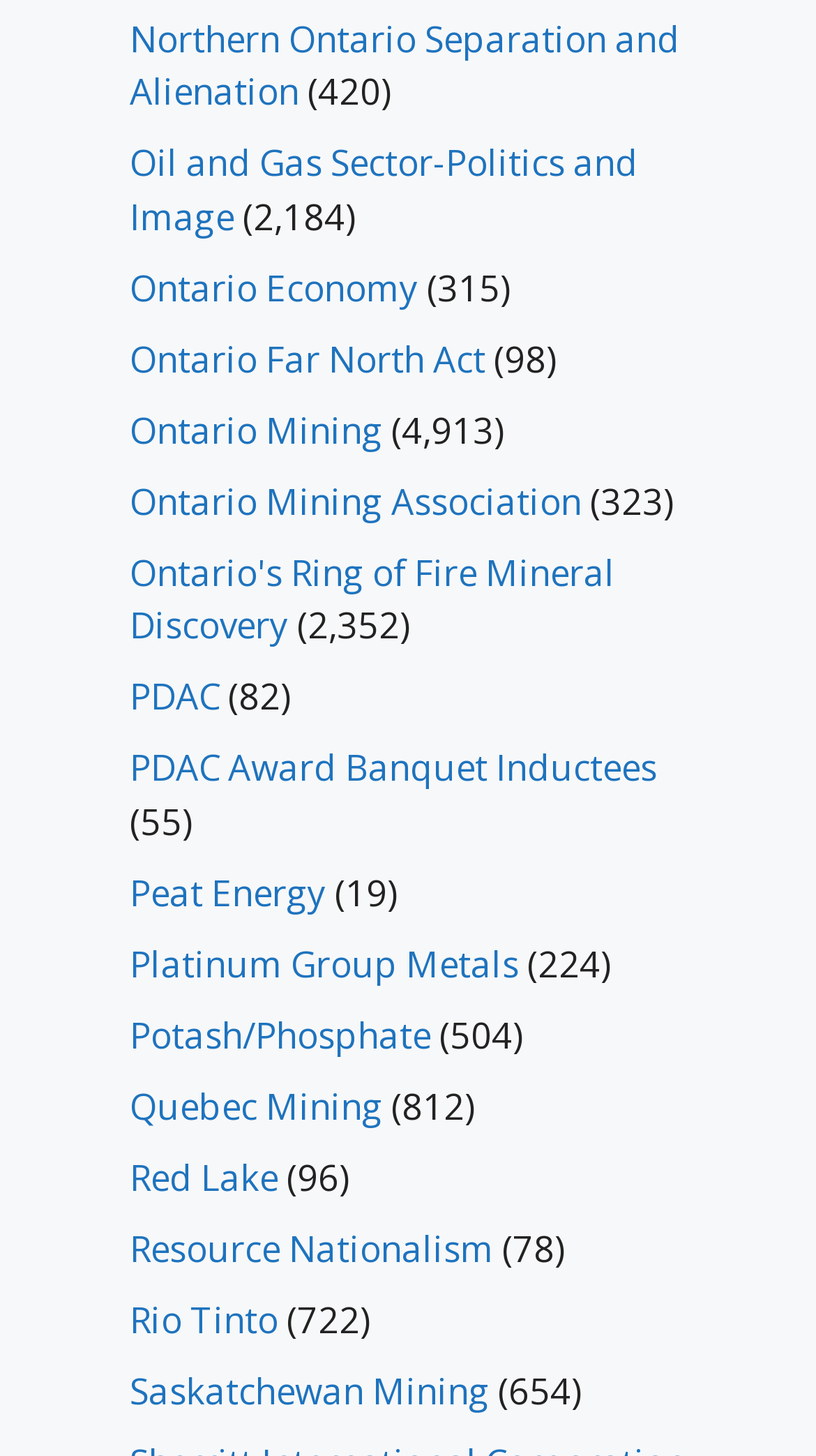Using the provided element description: "PDAC", identify the bounding box coordinates. The coordinates should be four floats between 0 and 1 in the order [left, top, right, bottom].

[0.159, 0.462, 0.269, 0.495]